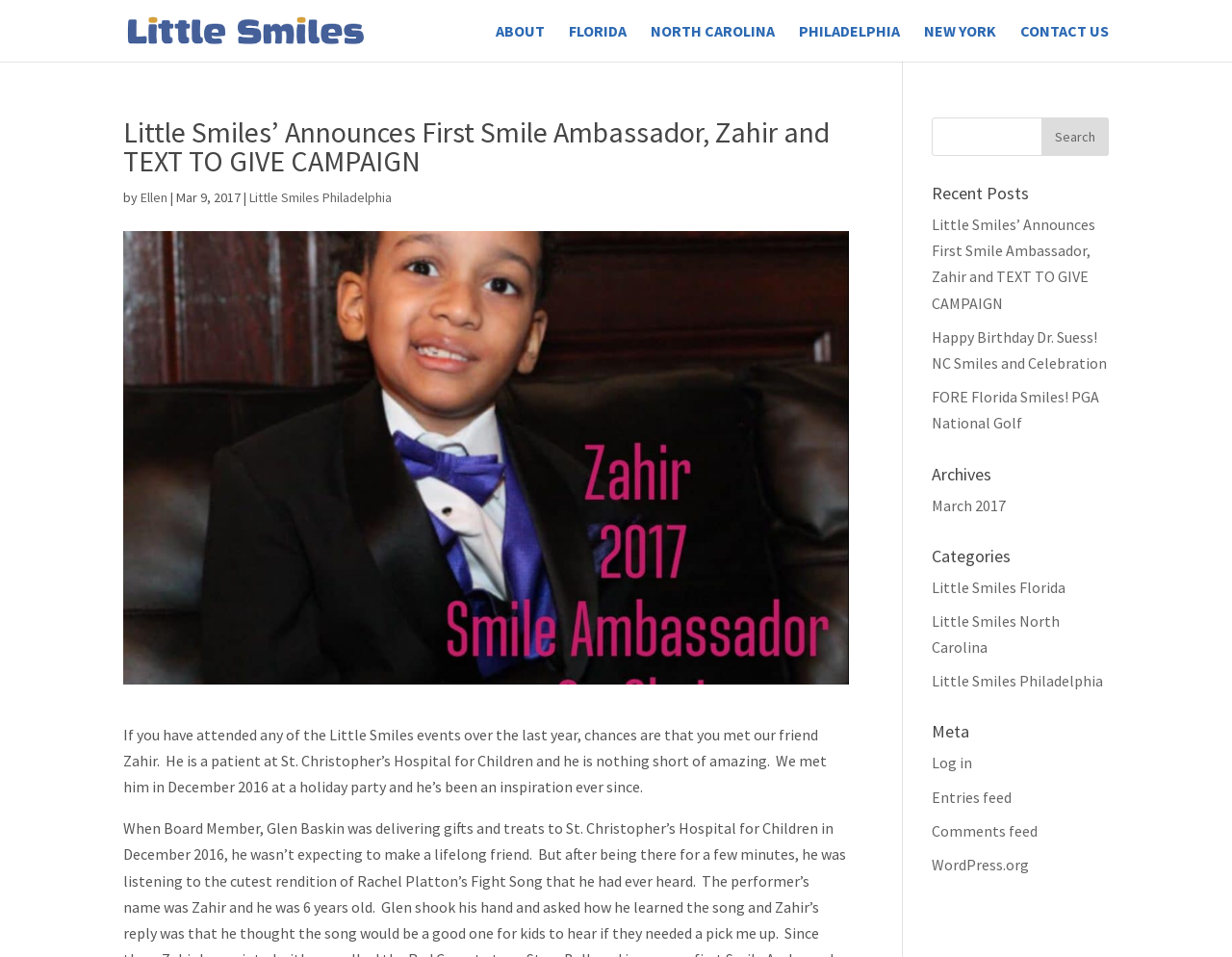Find the bounding box coordinates of the element's region that should be clicked in order to follow the given instruction: "Click on the 'Log in' link". The coordinates should consist of four float numbers between 0 and 1, i.e., [left, top, right, bottom].

[0.756, 0.787, 0.789, 0.807]